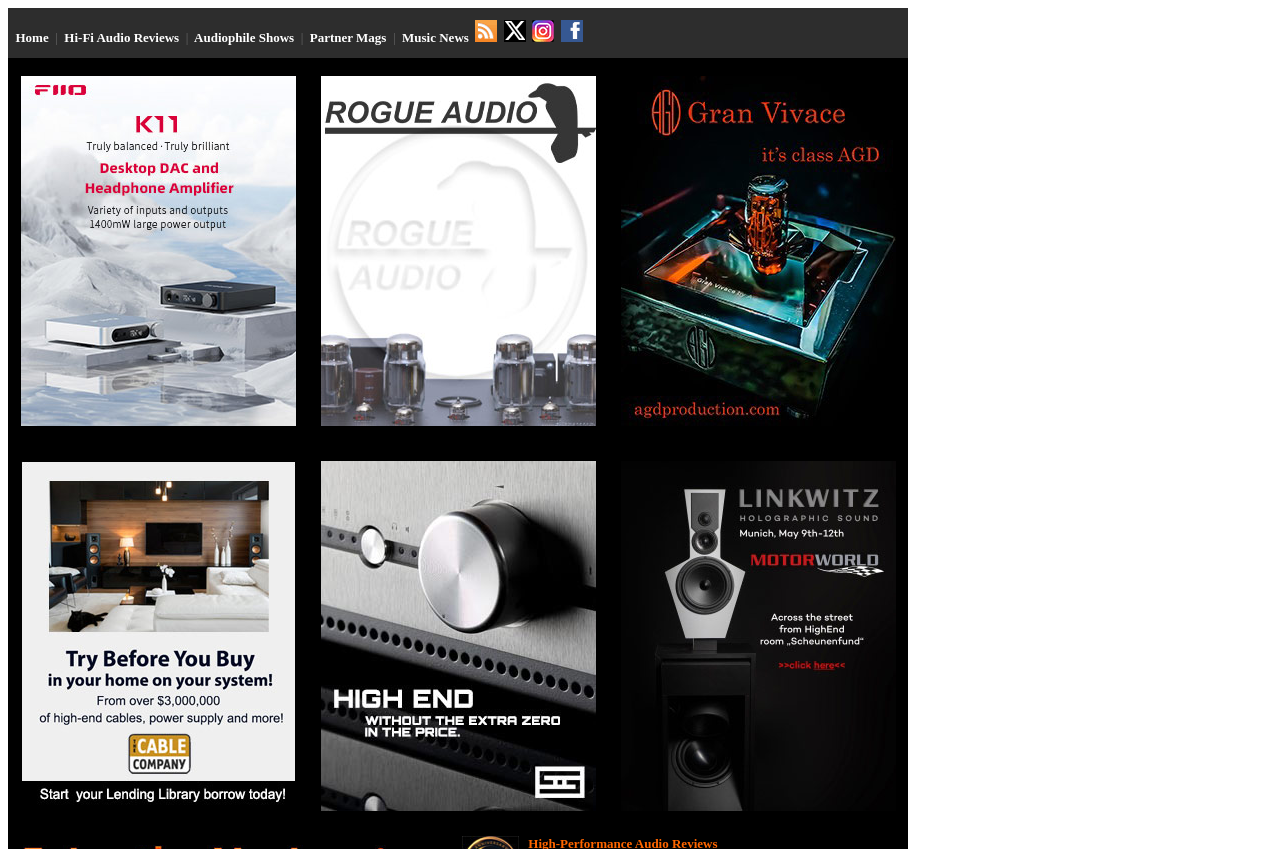Respond concisely with one word or phrase to the following query:
What are the main categories on the top menu?

Home, Hi-Fi Audio Reviews, Audiophile Shows, Partner Mags, Music News